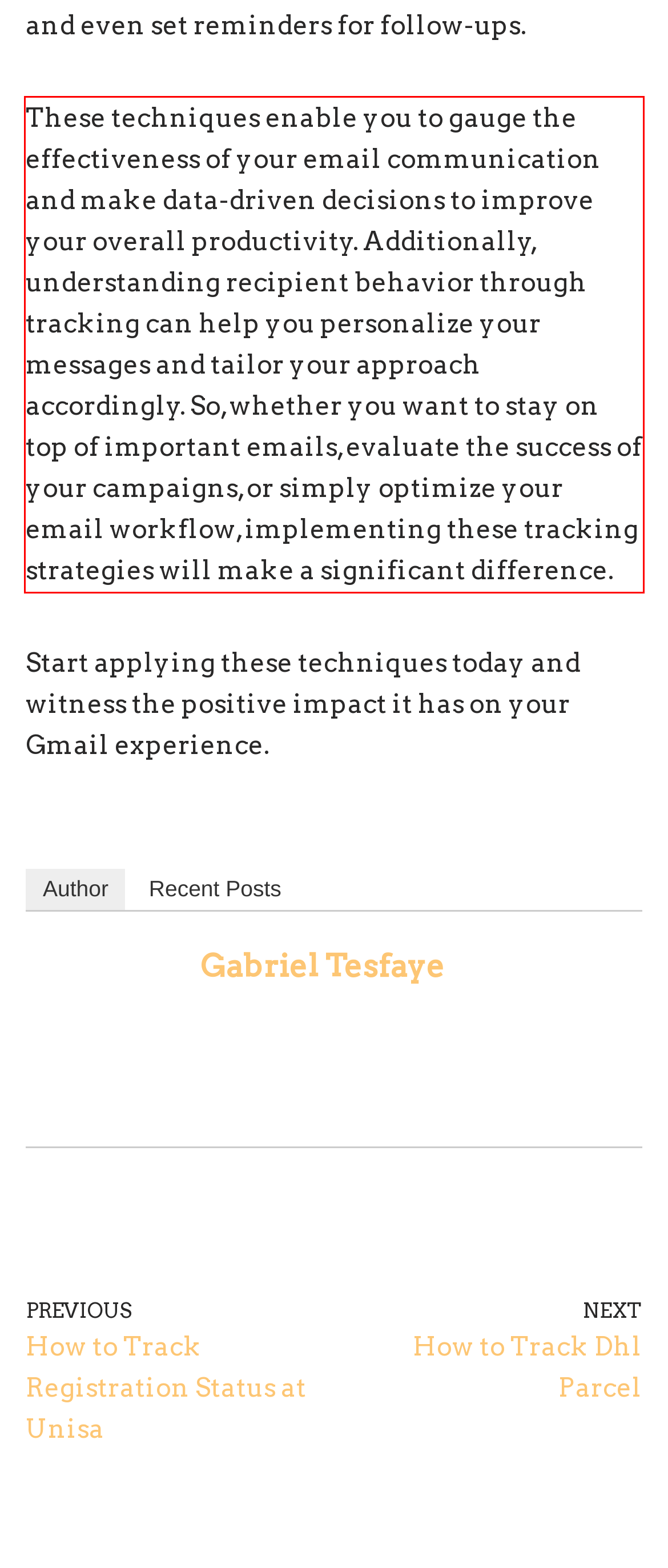Examine the webpage screenshot, find the red bounding box, and extract the text content within this marked area.

These techniques enable you to gauge the effectiveness of your email communication and make data-driven decisions to improve your overall productivity. Additionally, understanding recipient behavior through tracking can help you personalize your messages and tailor your approach accordingly. So, whether you want to stay on top of important emails, evaluate the success of your campaigns, or simply optimize your email workflow, implementing these tracking strategies will make a significant difference.